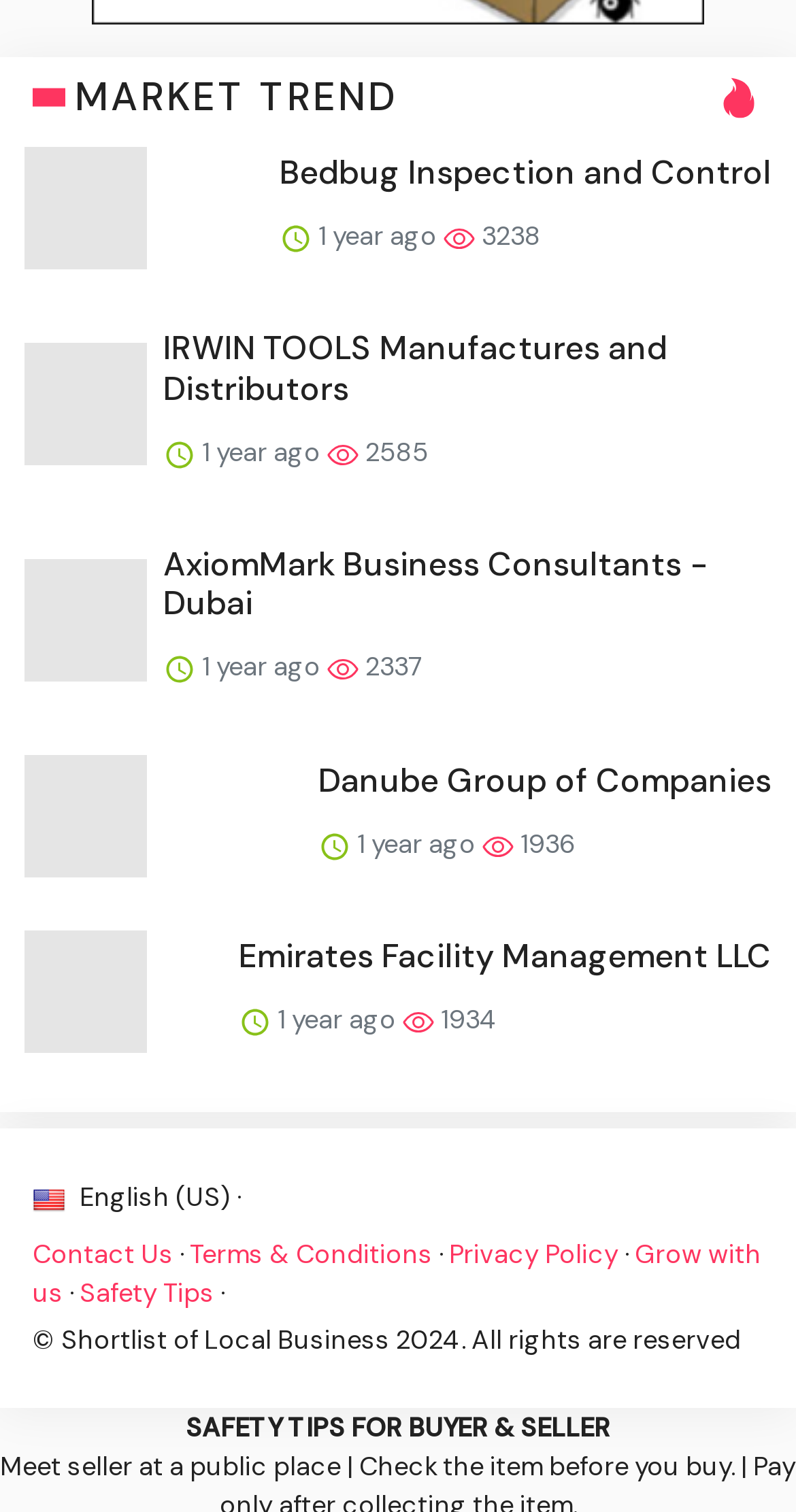Answer the following query with a single word or phrase:
What is the text of the first link on the webpage?

Bedbug Inspection and Control